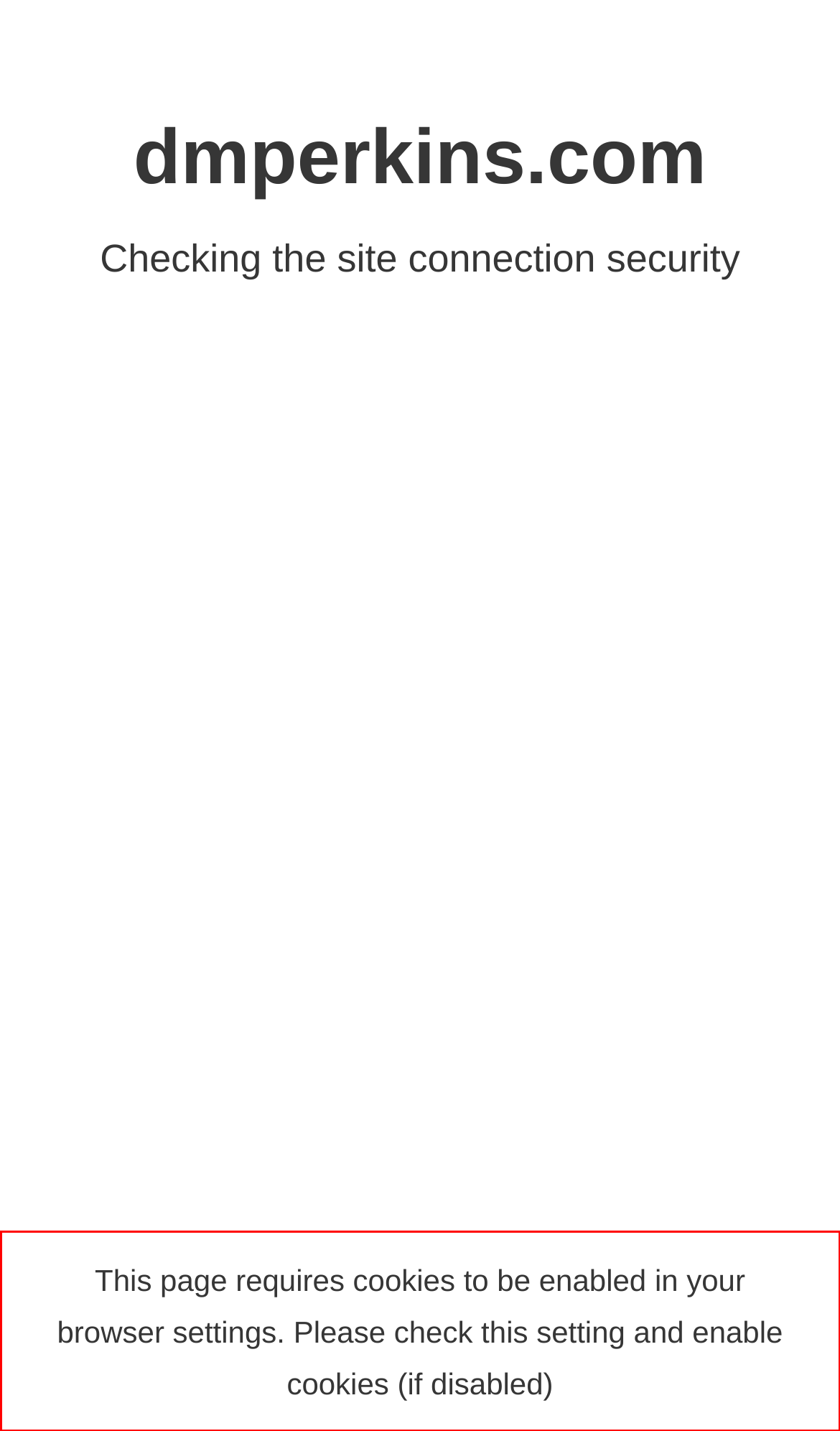Please perform OCR on the UI element surrounded by the red bounding box in the given webpage screenshot and extract its text content.

This page requires cookies to be enabled in your browser settings. Please check this setting and enable cookies (if disabled)